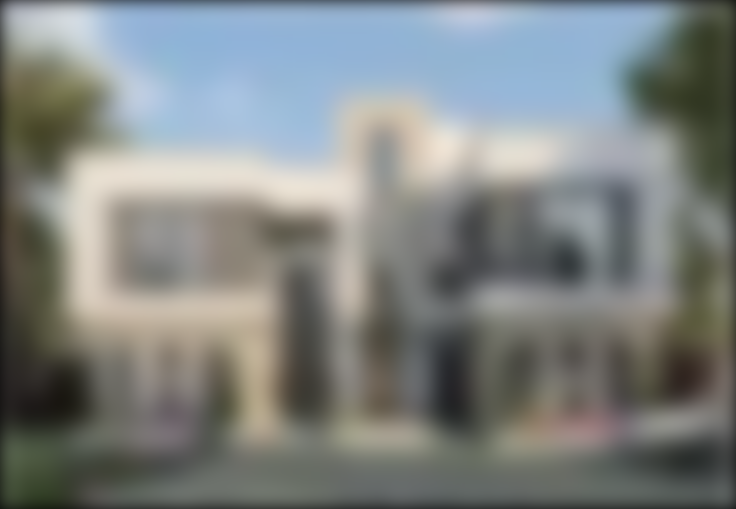What enhances the overall curb appeal?
Using the image, provide a concise answer in one word or a short phrase.

Meticulous landscaping